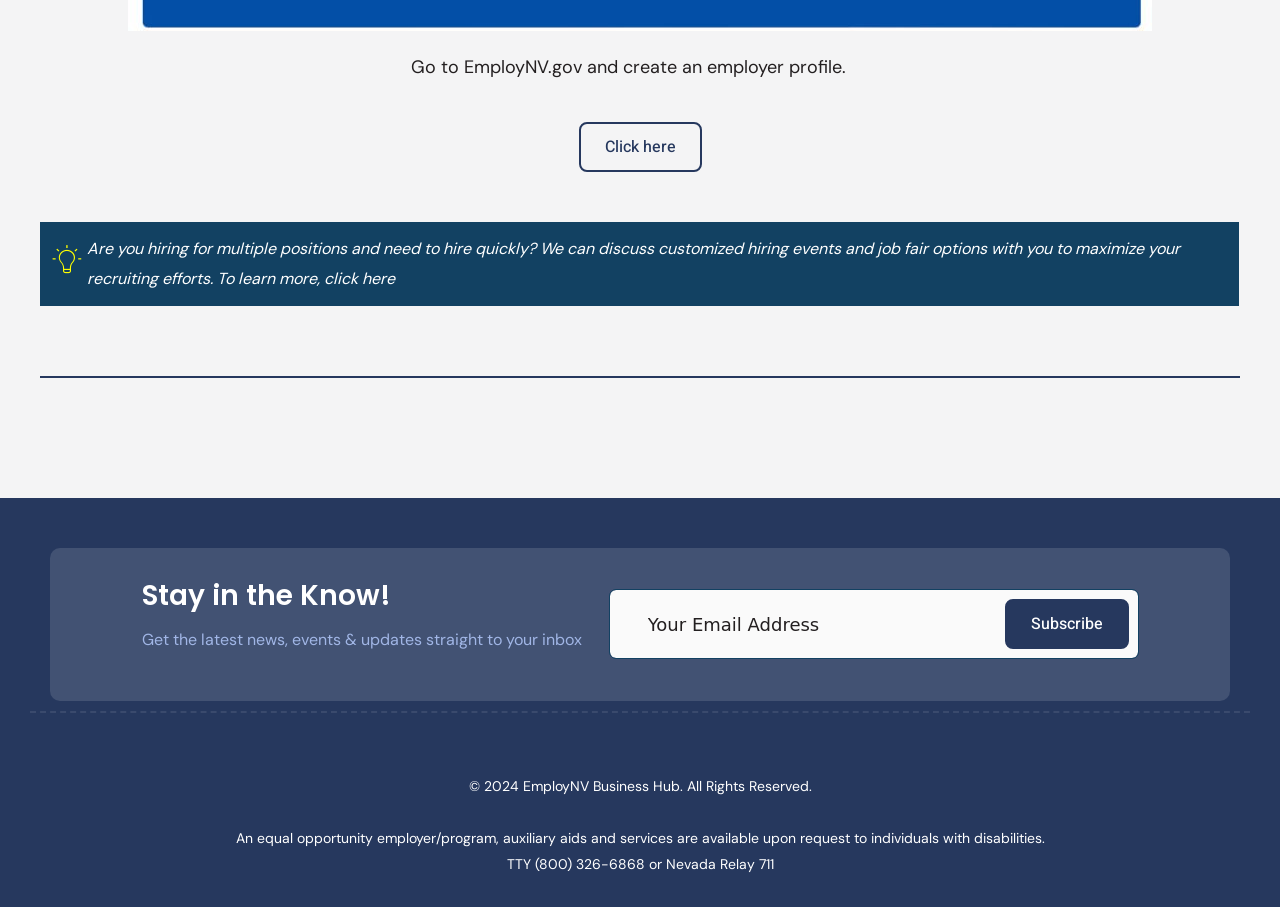Provide the bounding box coordinates for the UI element described in this sentence: "Subscribe". The coordinates should be four float values between 0 and 1, i.e., [left, top, right, bottom].

[0.785, 0.661, 0.882, 0.716]